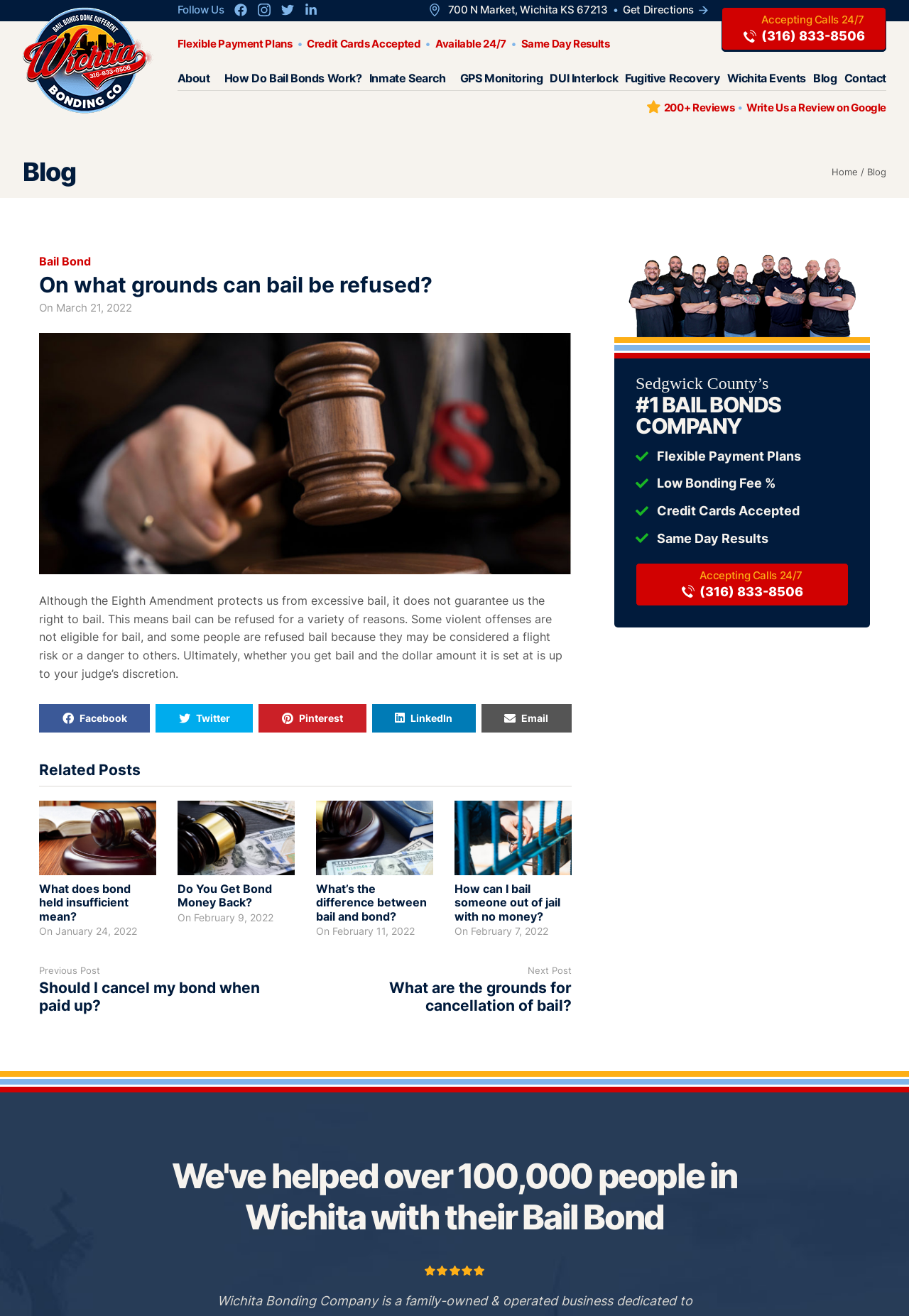Answer the question in one word or a short phrase:
What is the address of the company?

700 N Market, Wichita KS 67213